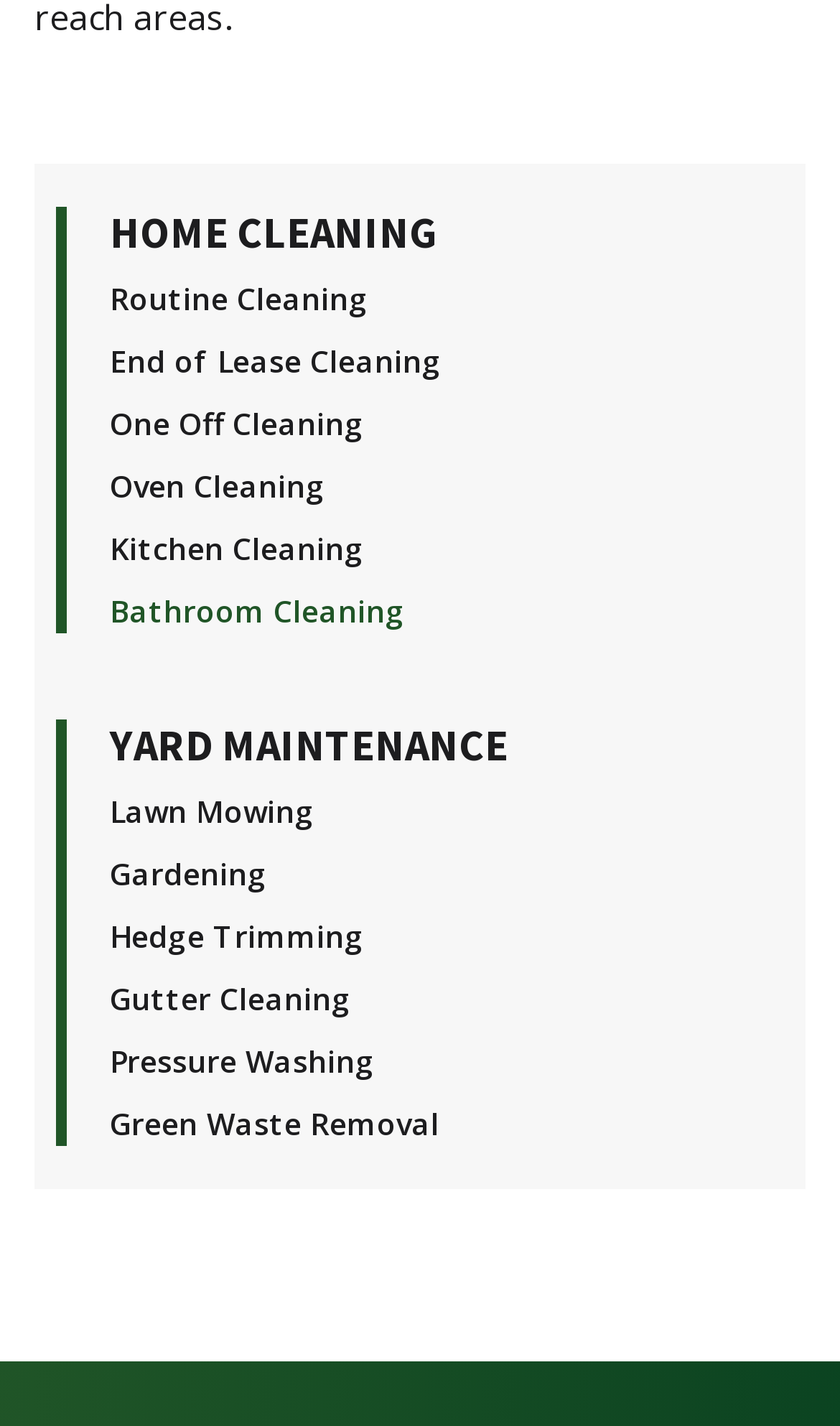Please determine the bounding box coordinates of the element to click on in order to accomplish the following task: "View Lawn Mowing". Ensure the coordinates are four float numbers ranging from 0 to 1, i.e., [left, top, right, bottom].

[0.131, 0.54, 0.523, 0.584]